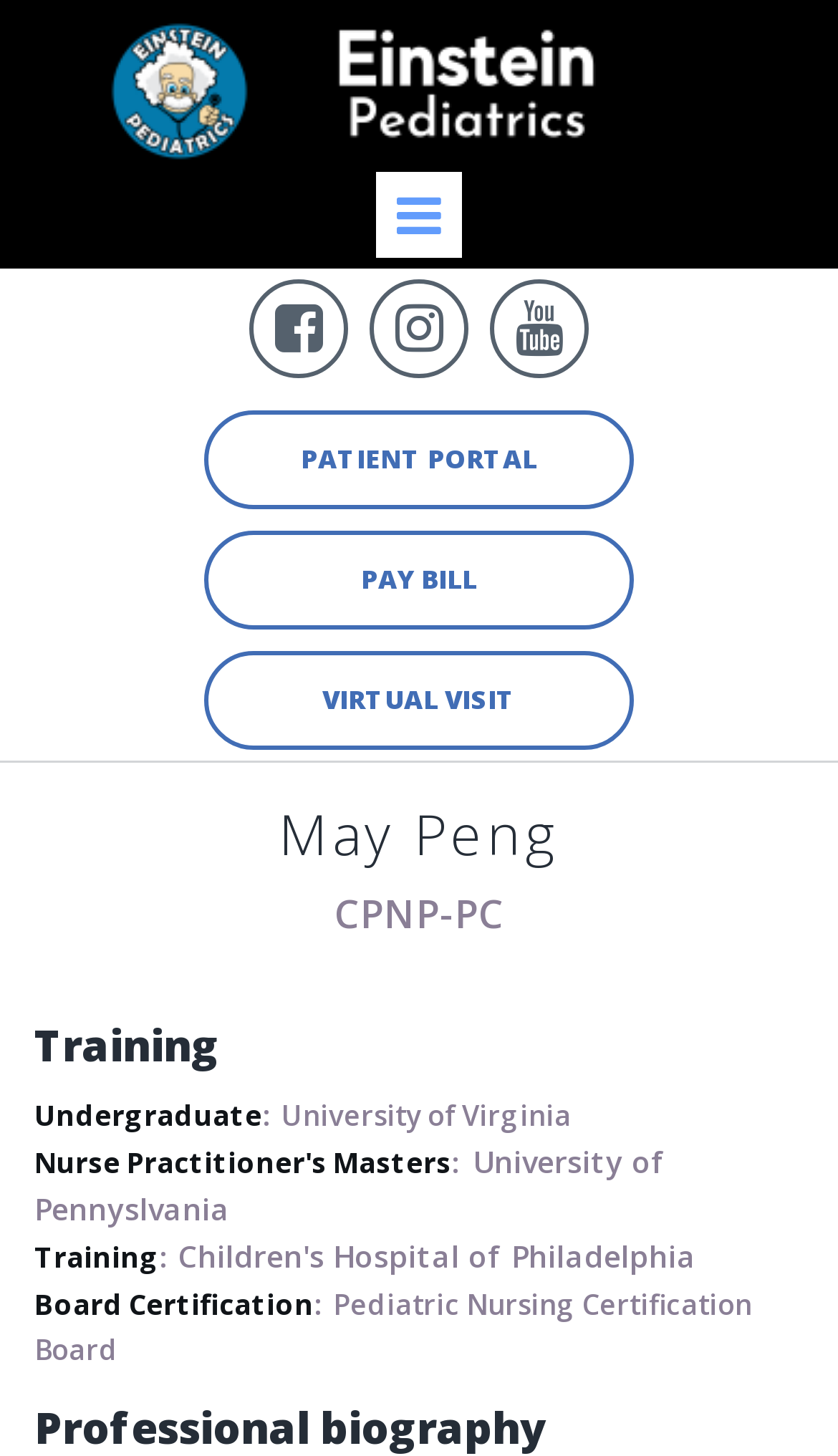Locate the UI element described by PRIVACY POLICY and provide its bounding box coordinates. Use the format (top-left x, top-left y, bottom-right x, bottom-right y) with all values as floating point numbers between 0 and 1.

None